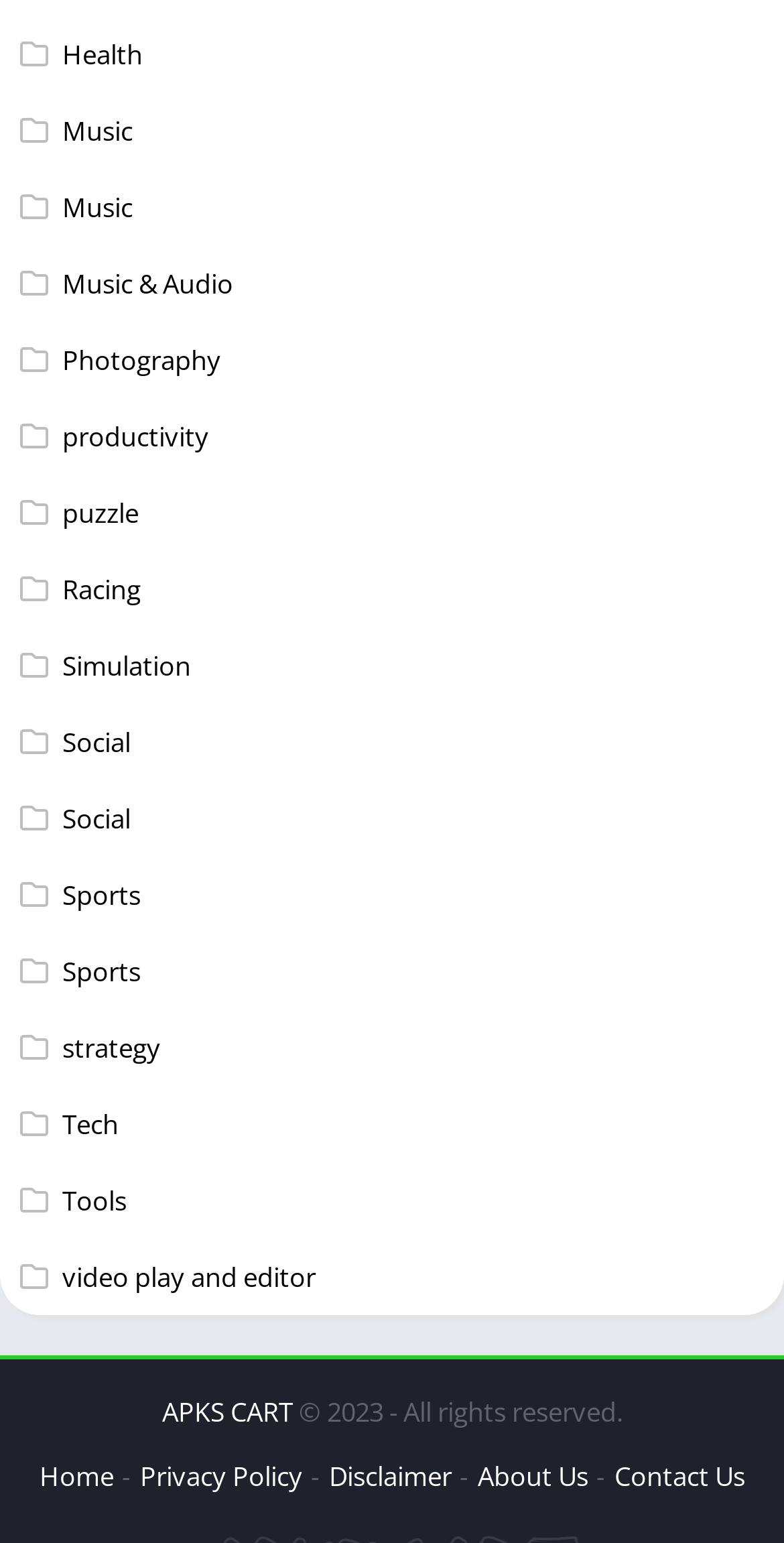What is the copyright information of this website?
Answer briefly with a single word or phrase based on the image.

2023 - All rights reserved